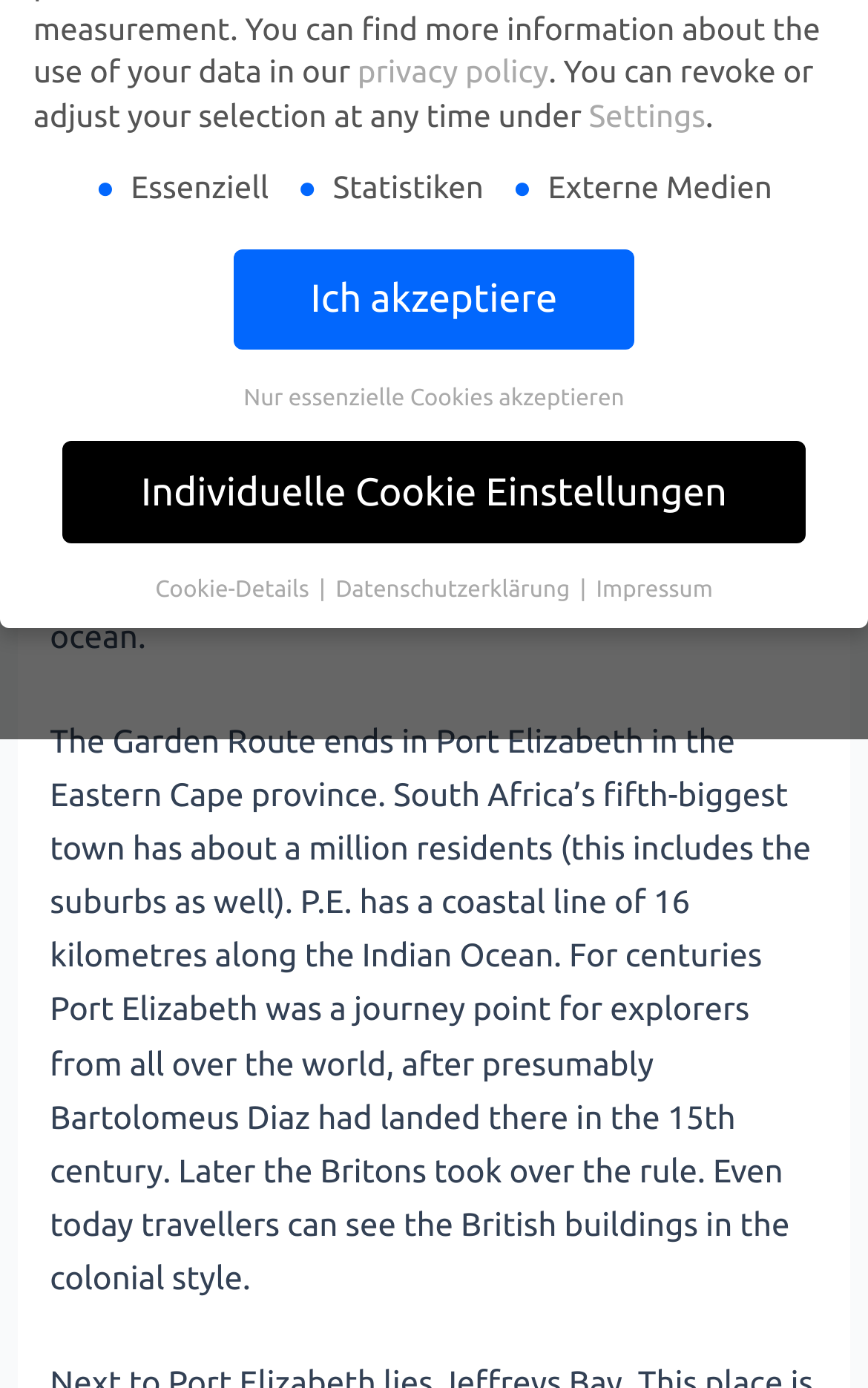Determine the bounding box for the HTML element described here: "privacy policy". The coordinates should be given as [left, top, right, bottom] with each number being a float between 0 and 1.

[0.412, 0.8, 0.632, 0.825]